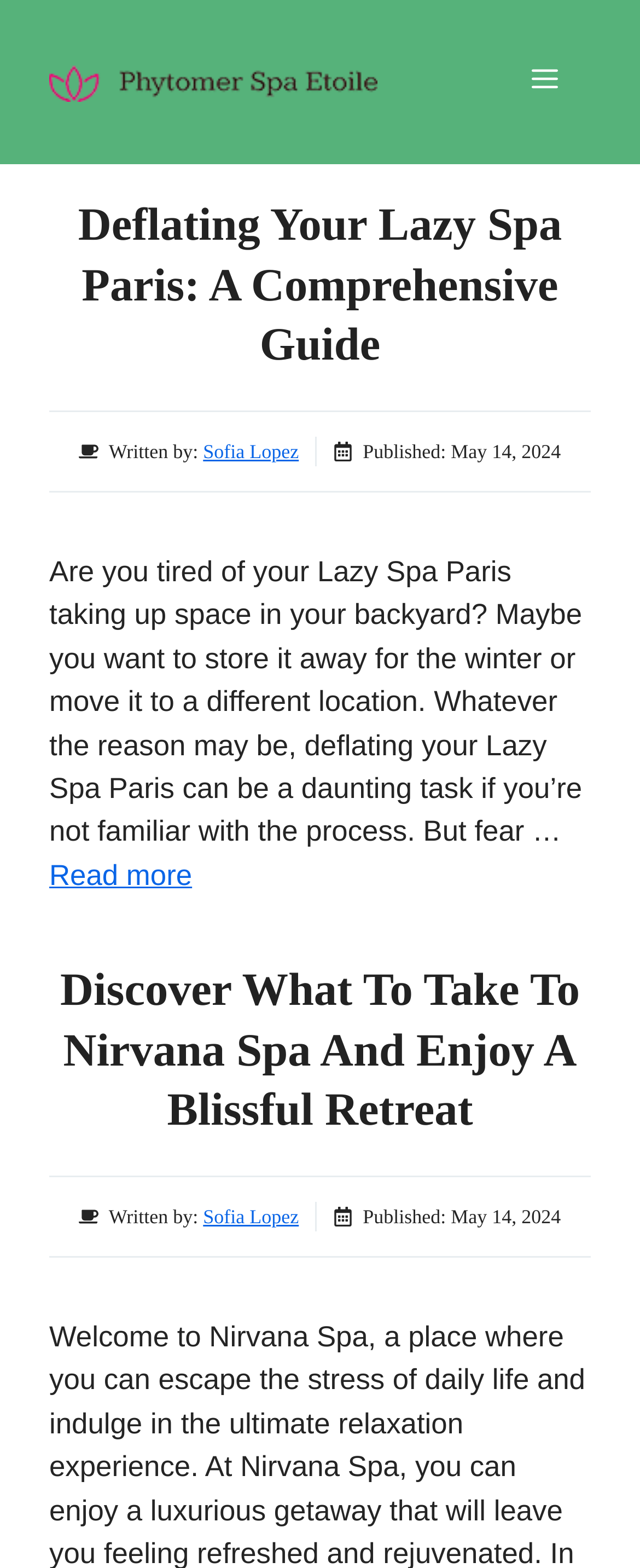What is the purpose of the button in the top-right corner?
Please answer the question with a single word or phrase, referencing the image.

Menu